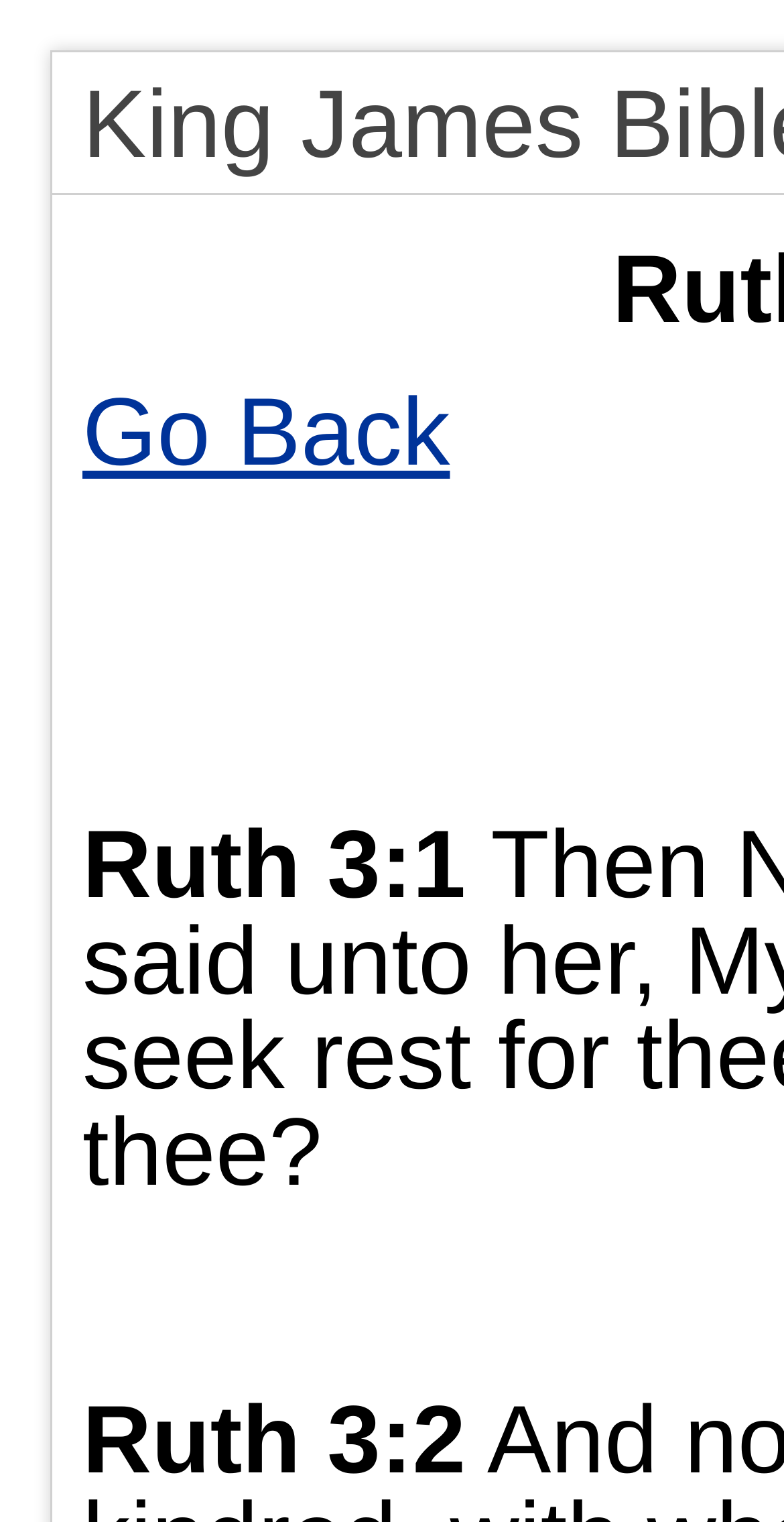Please locate the UI element described by "Go Back" and provide its bounding box coordinates.

[0.105, 0.25, 0.574, 0.32]